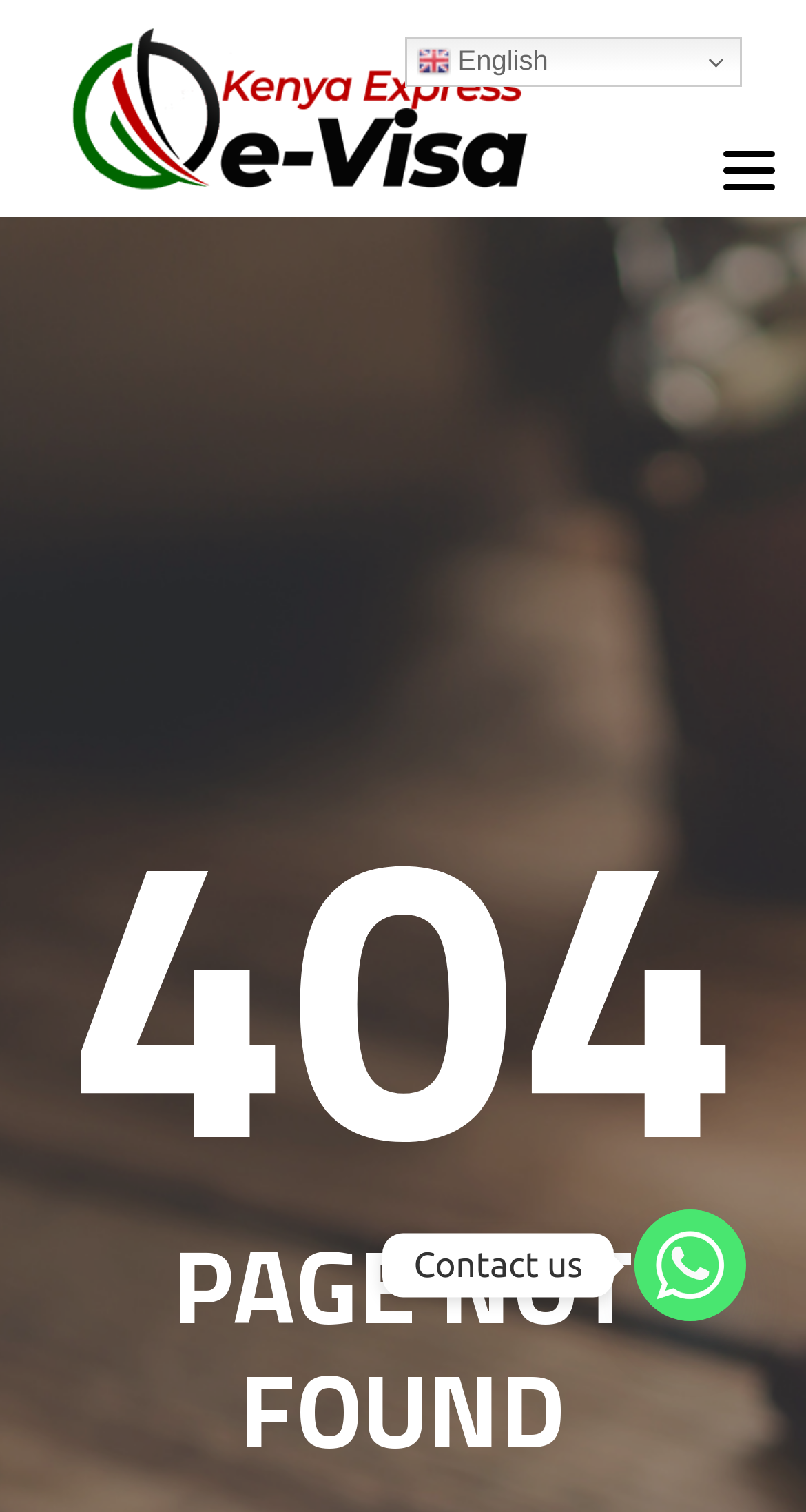What is the status of the page?
Using the image, give a concise answer in the form of a single word or short phrase.

Not found